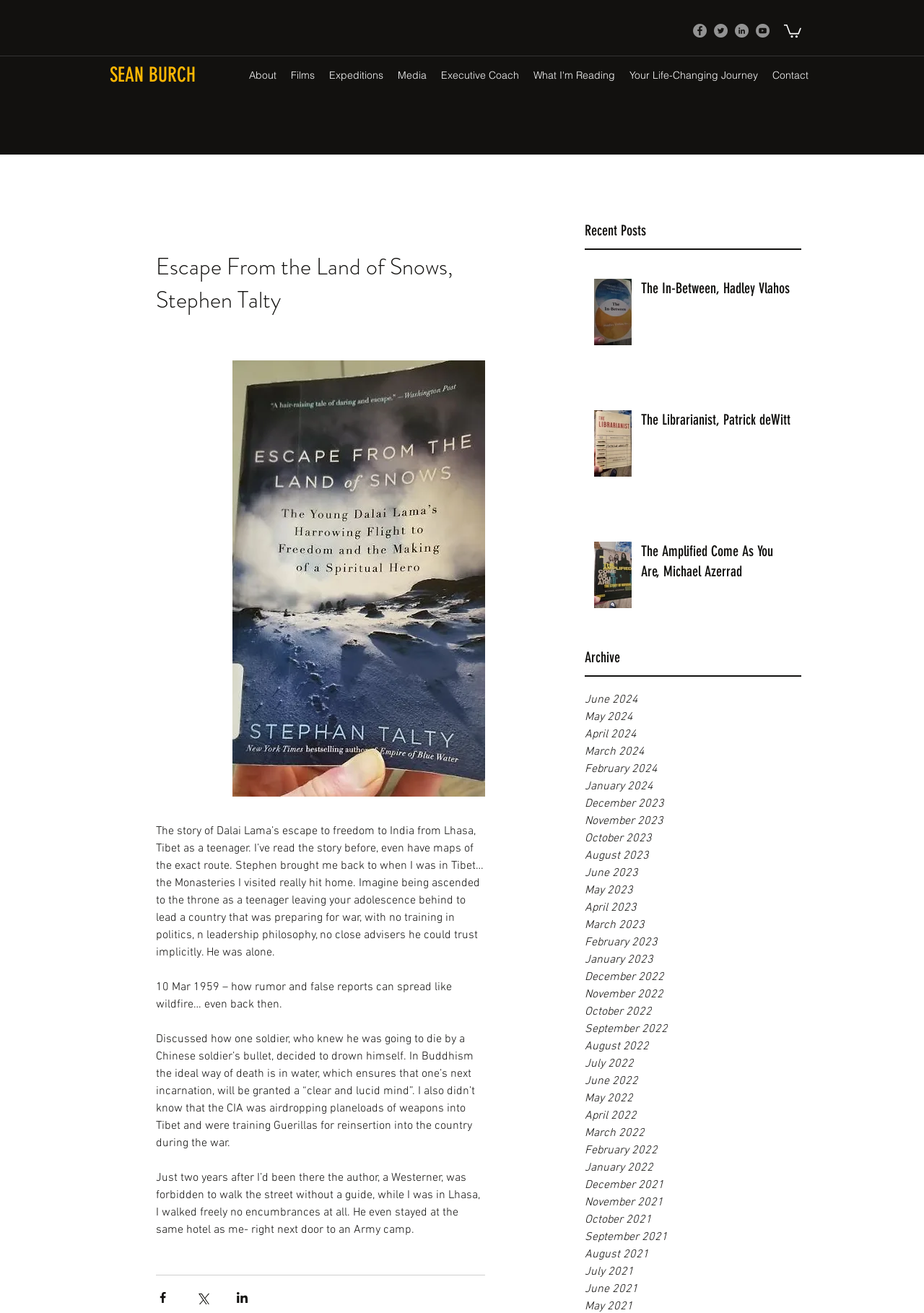What is the philosophy mentioned in the text that ensures a 'clear and lucid mind' in the next incarnation?
Based on the visual, give a brief answer using one word or a short phrase.

Buddhism